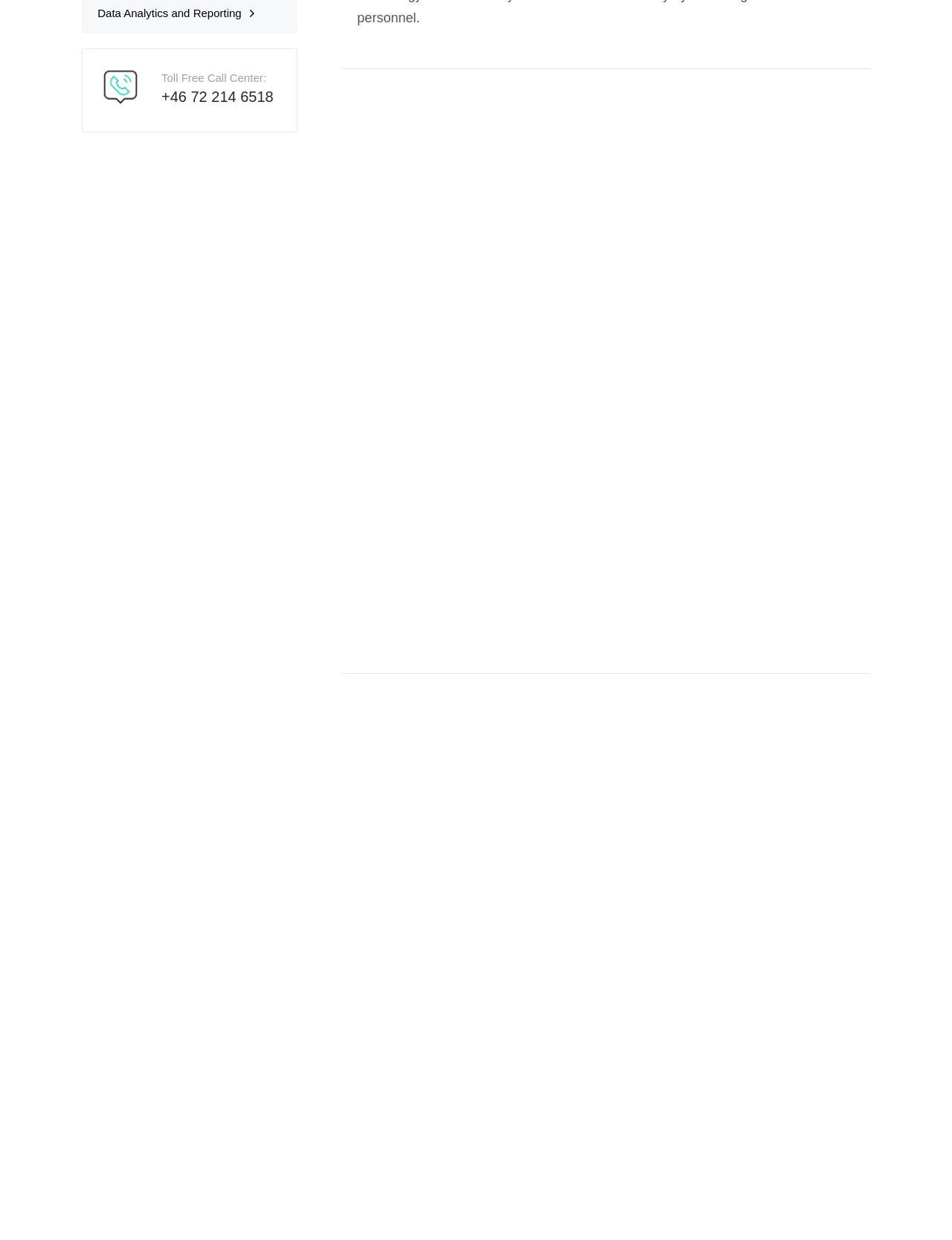Using the format (top-left x, top-left y, bottom-right x, bottom-right y), provide the bounding box coordinates for the described UI element. All values should be floating point numbers between 0 and 1: Data Analytics and Reporting

[0.086, 0.004, 0.313, 0.037]